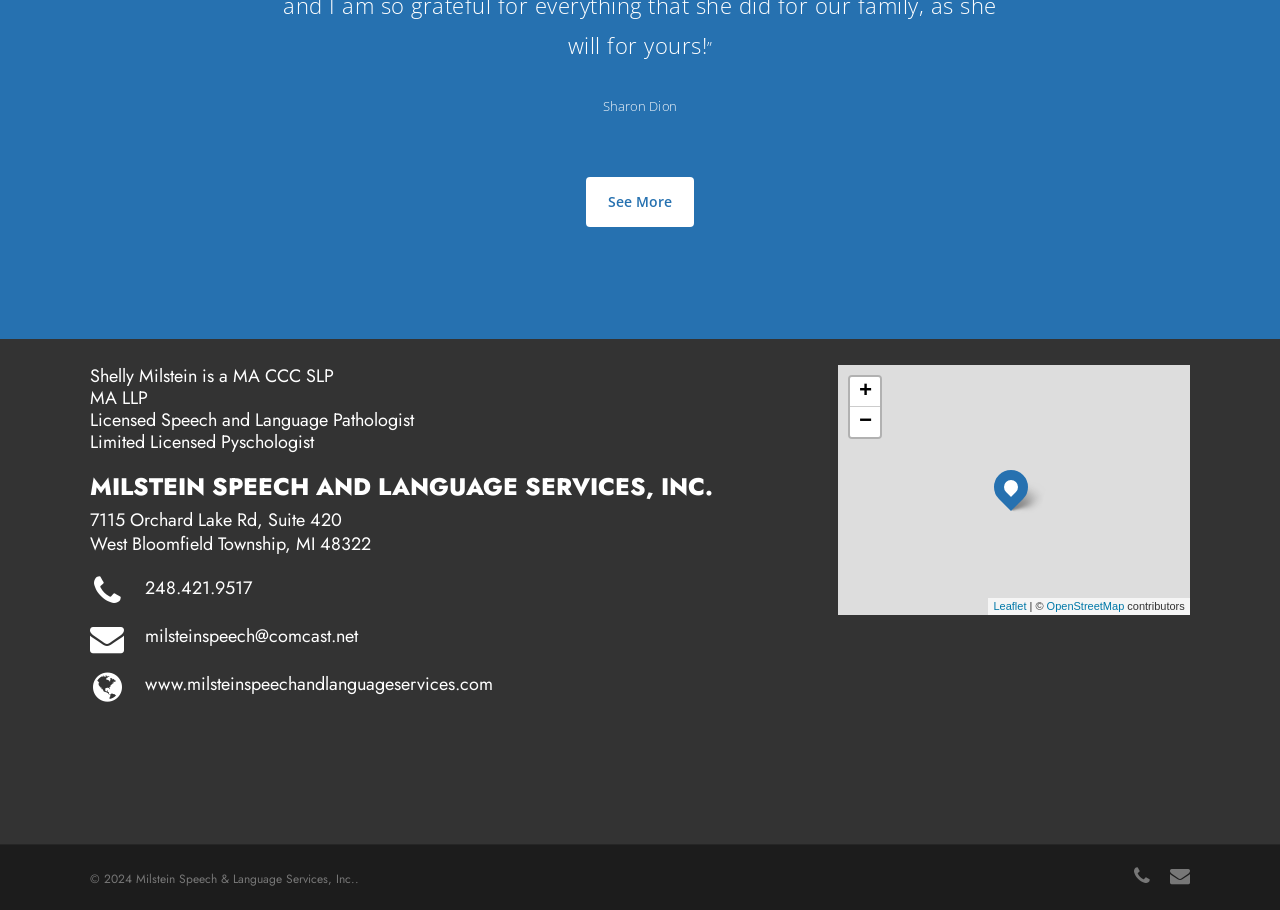Find the bounding box coordinates for the area you need to click to carry out the instruction: "Visit www.milsteinspeechandlanguageservices.com". The coordinates should be four float numbers between 0 and 1, indicated as [left, top, right, bottom].

[0.113, 0.737, 0.385, 0.765]